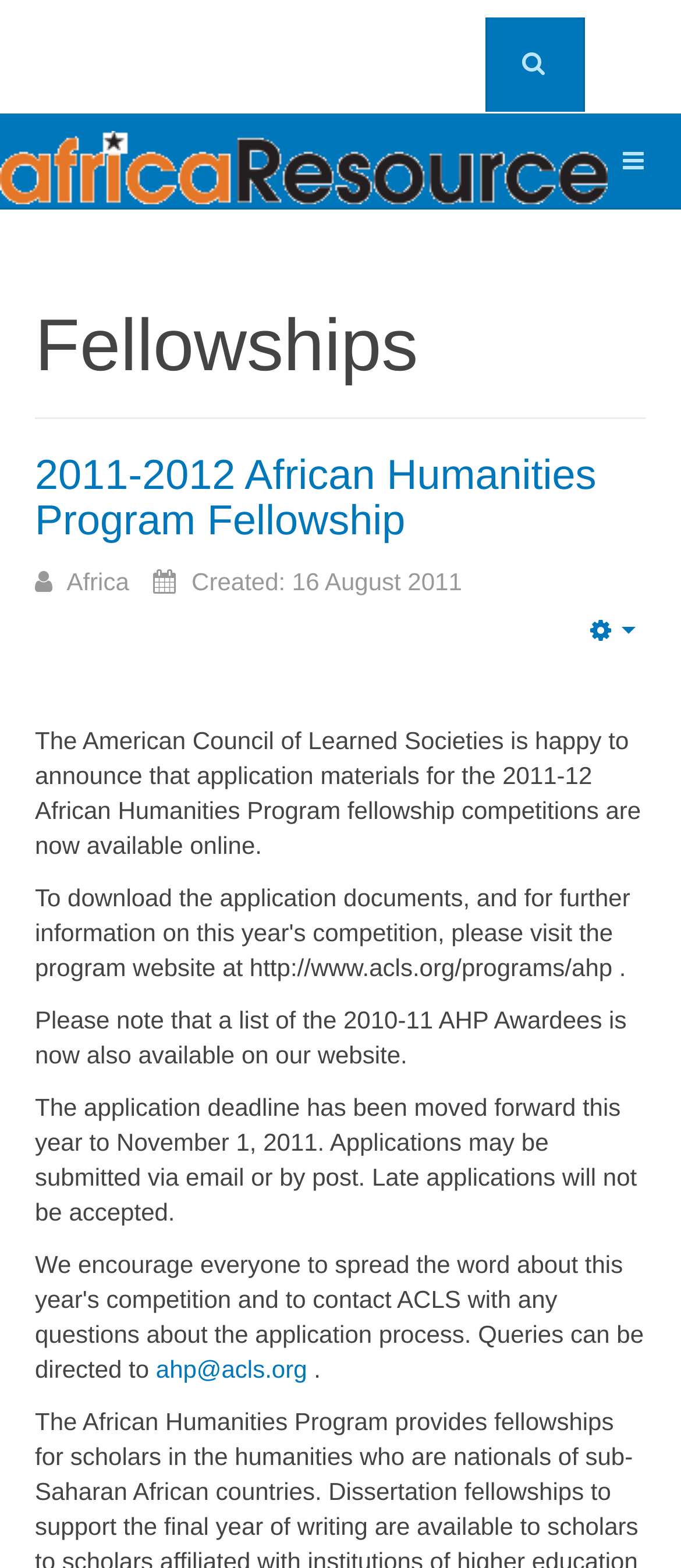What is the purpose of the webpage?
Please ensure your answer is as detailed and informative as possible.

The question is asking for the purpose of the webpage. By reading the static text on the webpage, we can see that the webpage is announcing the availability of application materials for the 2011-12 African Humanities Program fellowship competitions, and providing information about the application process.